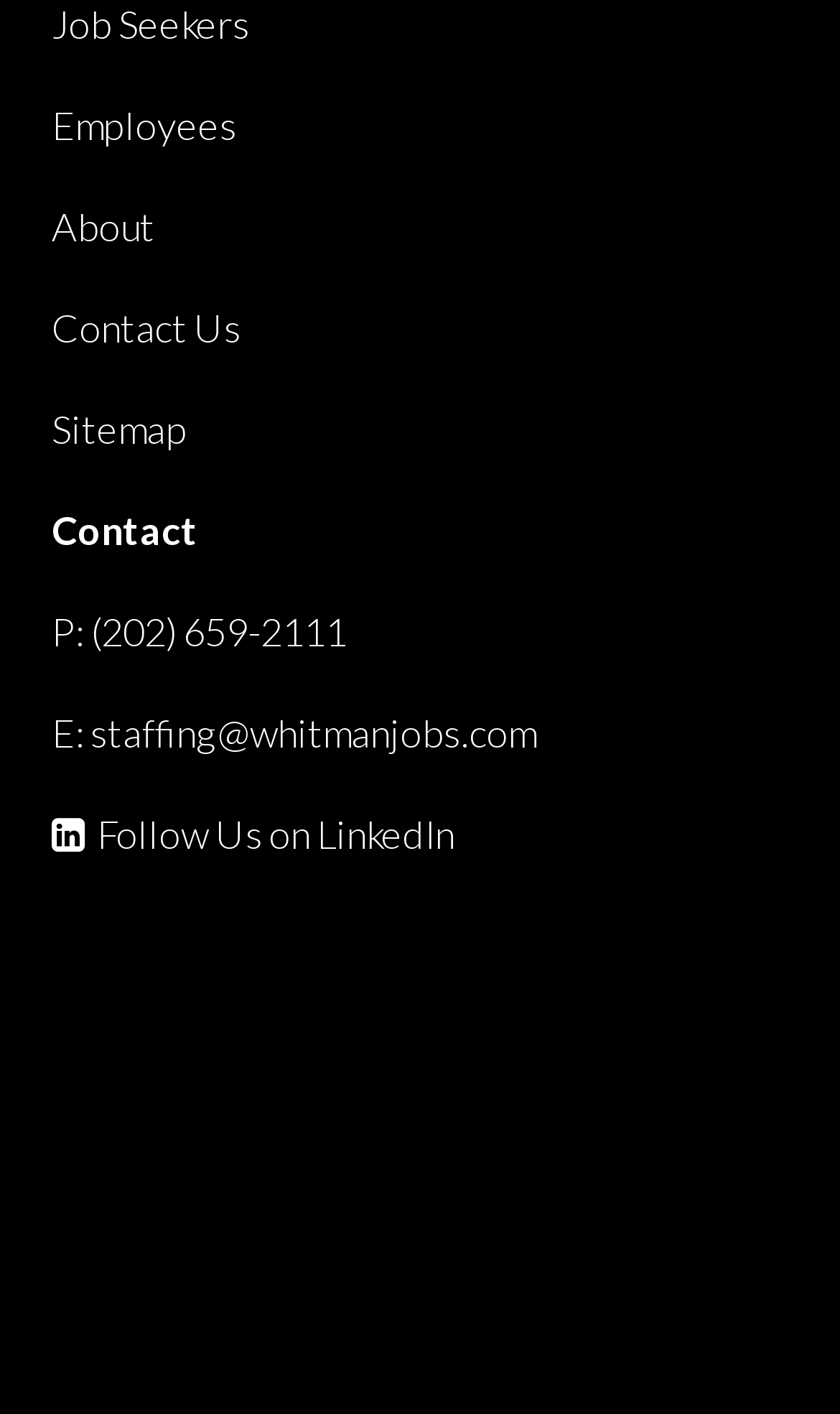What is the phone number listed on the webpage?
Please give a detailed and elaborate answer to the question.

I found the phone number '(202) 659-2111' listed on the webpage, which is associated with the 'P:' label.